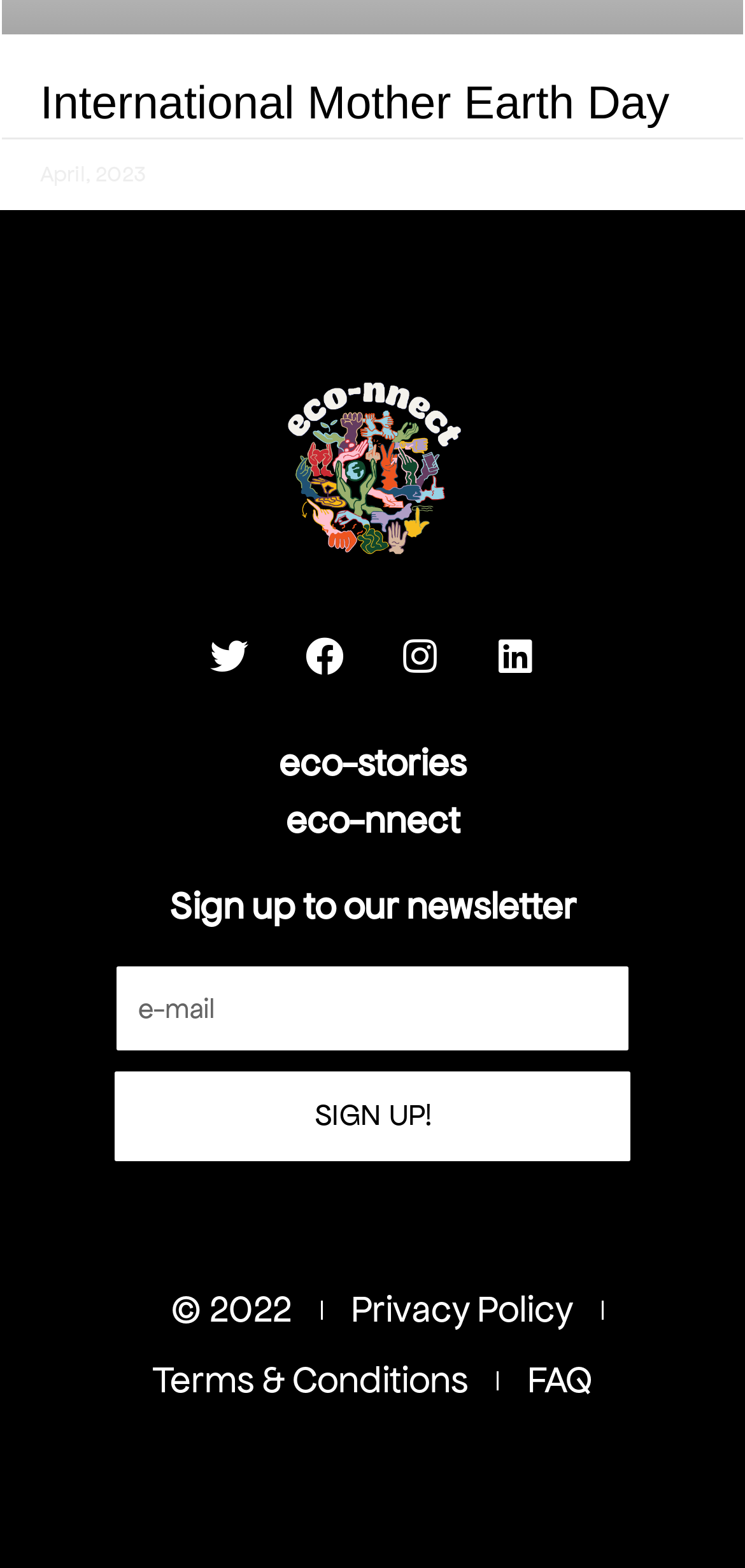Answer the question with a brief word or phrase:
How many social media links are there?

4